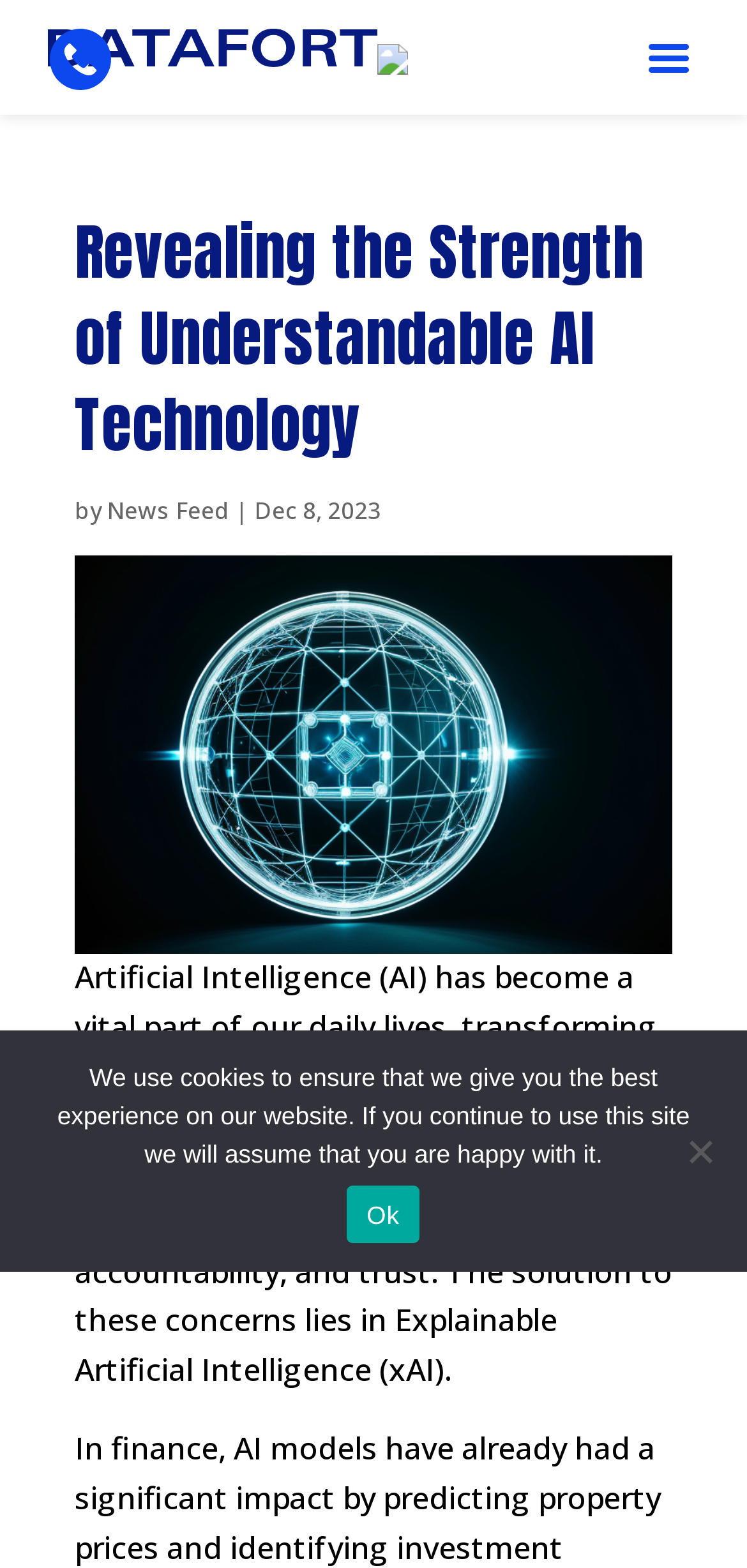What is the topic of the article?
Carefully analyze the image and provide a detailed answer to the question.

I determined the topic of the article by reading the text element that summarizes the article content, which mentions 'Explainable Artificial Intelligence' as a solution to concerns about fairness, accountability, and trust in AI systems.